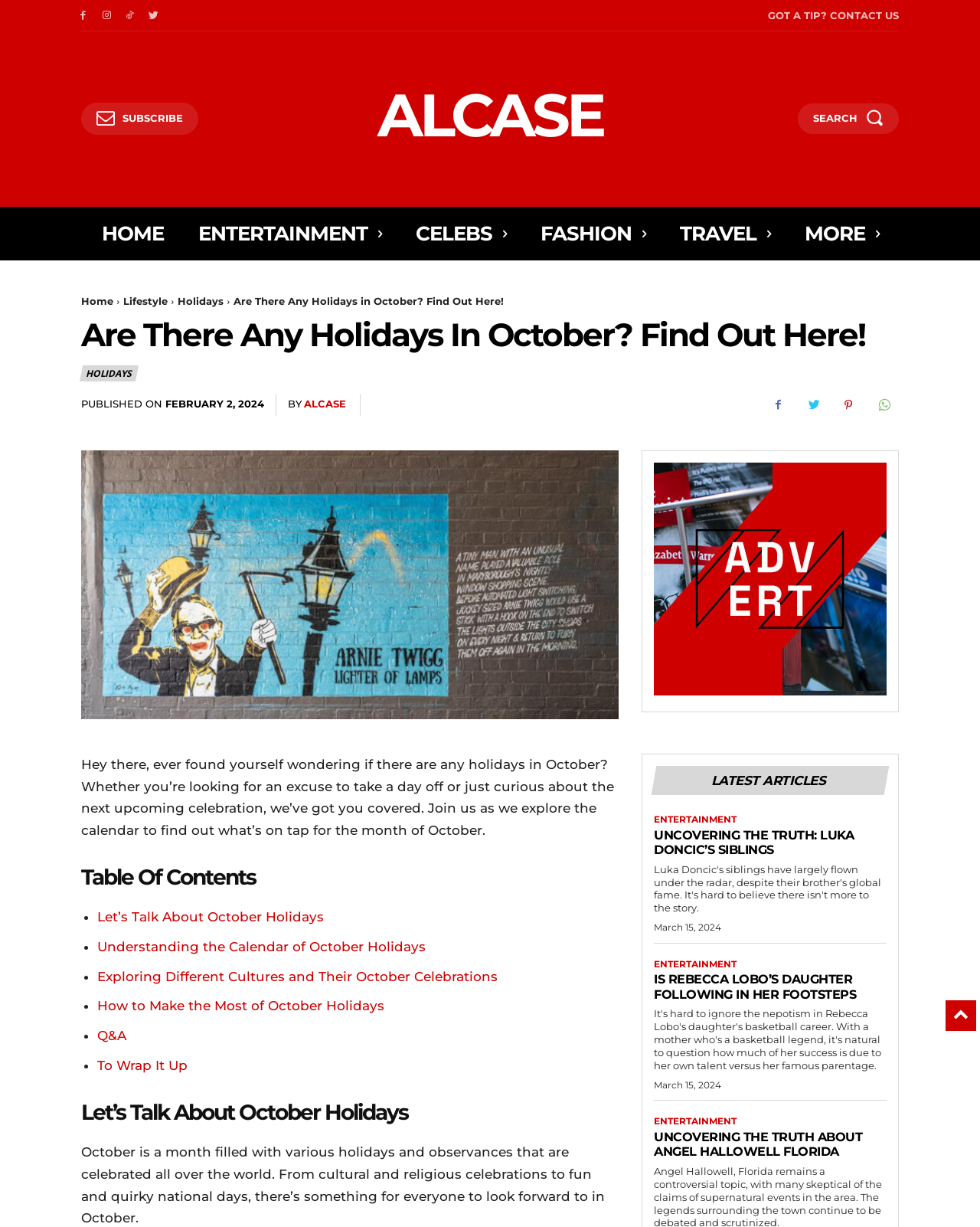What is the topic of the article?
Please use the image to deliver a detailed and complete answer.

I found the answer by reading the title of the article, which is 'Are There Any Holidays in October? Find Out Here!'.